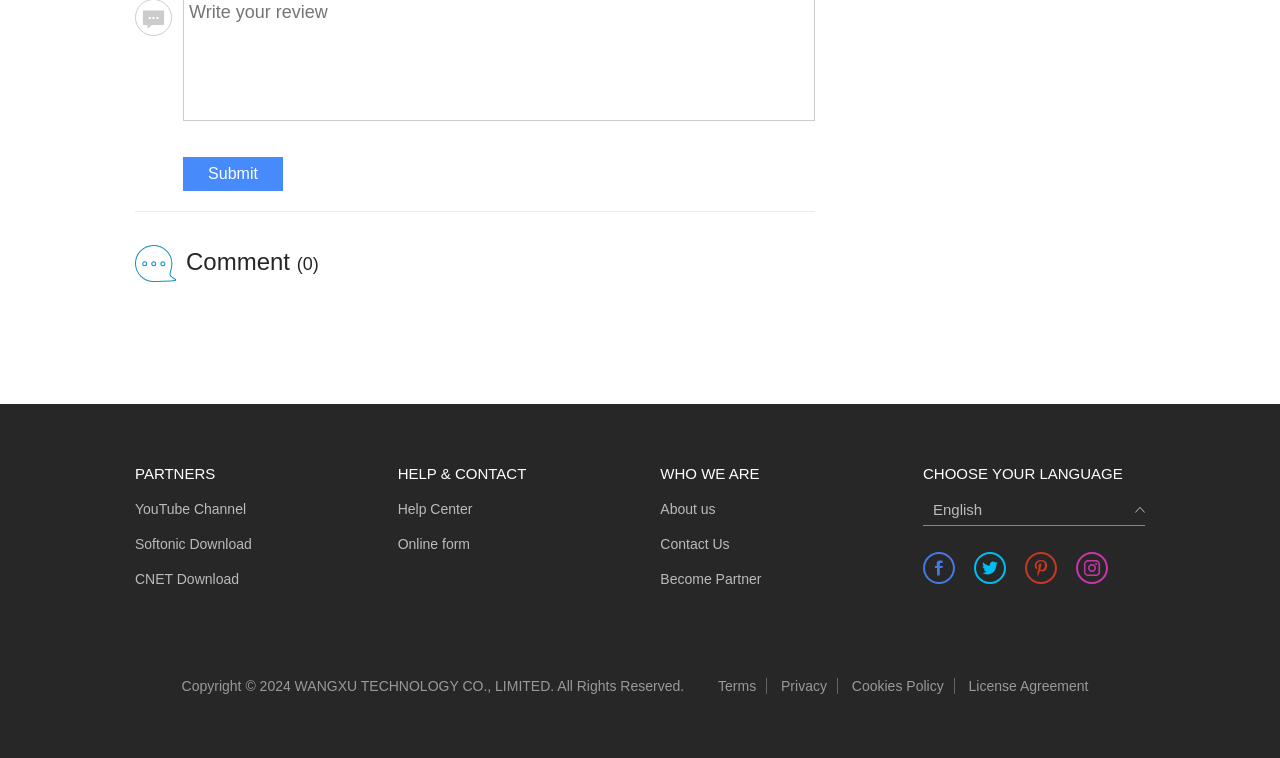Identify the bounding box coordinates of the clickable region required to complete the instruction: "Submit a comment". The coordinates should be given as four float numbers within the range of 0 and 1, i.e., [left, top, right, bottom].

[0.143, 0.207, 0.221, 0.252]